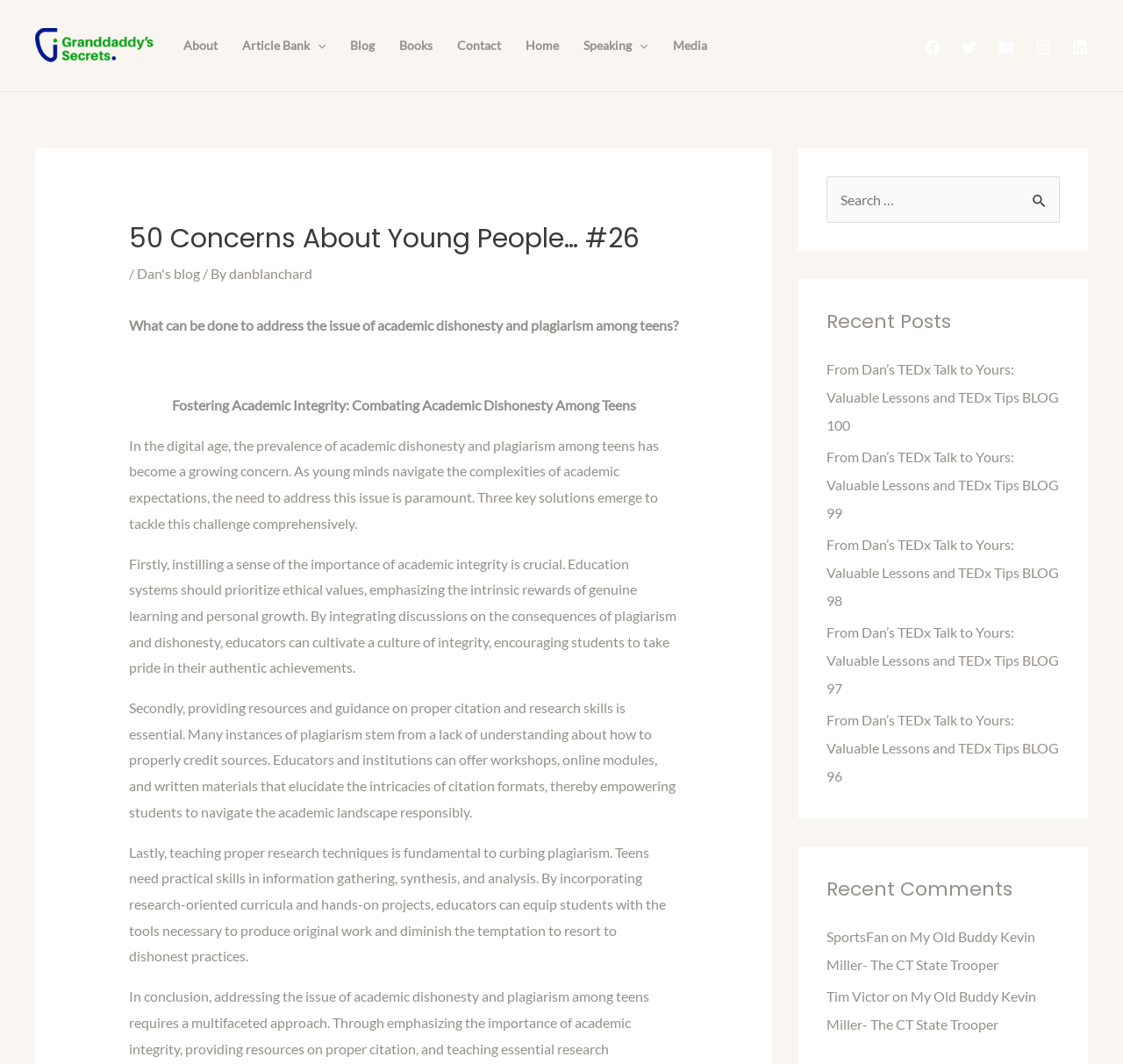Please identify the bounding box coordinates of the region to click in order to complete the given instruction: "Go to Dan's blog". The coordinates should be four float numbers between 0 and 1, i.e., [left, top, right, bottom].

[0.122, 0.249, 0.178, 0.265]